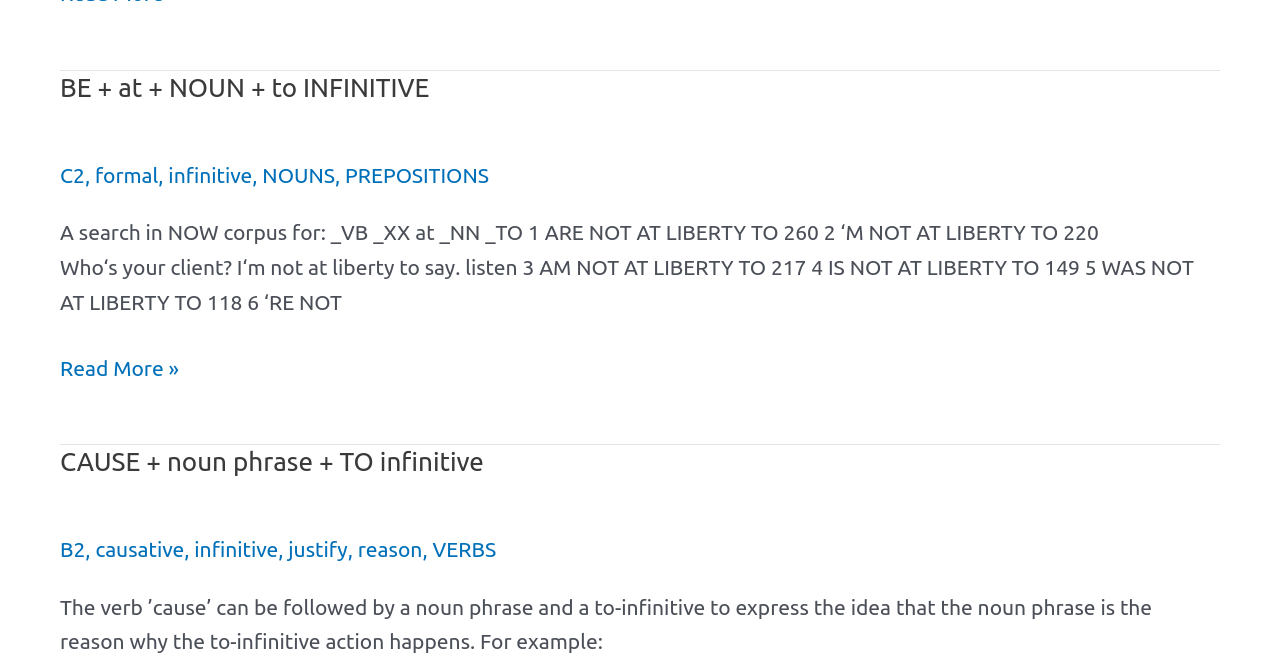Answer this question in one word or a short phrase: What is the verb discussed in the third section?

cause